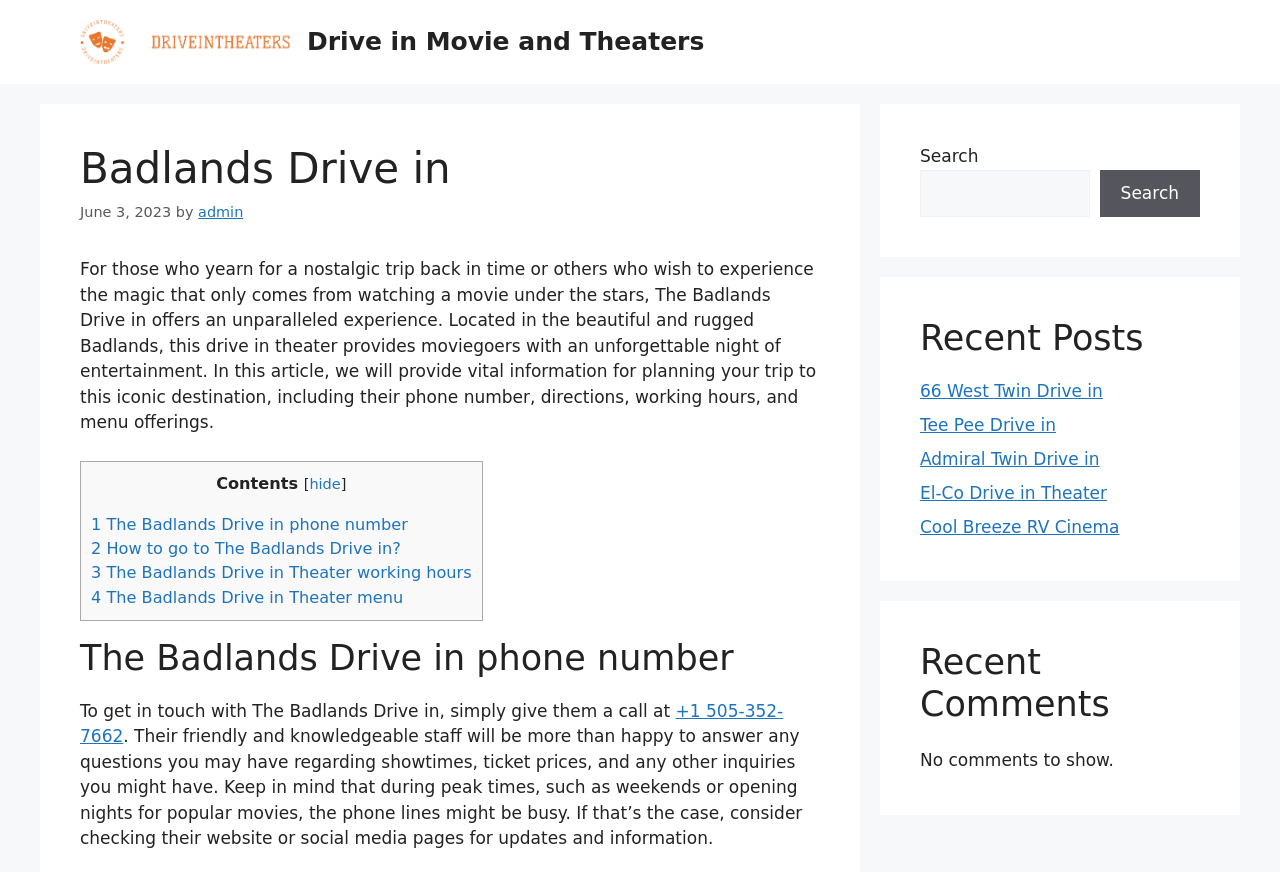Respond to the following question with a brief word or phrase:
Are there any comments on the webpage?

No